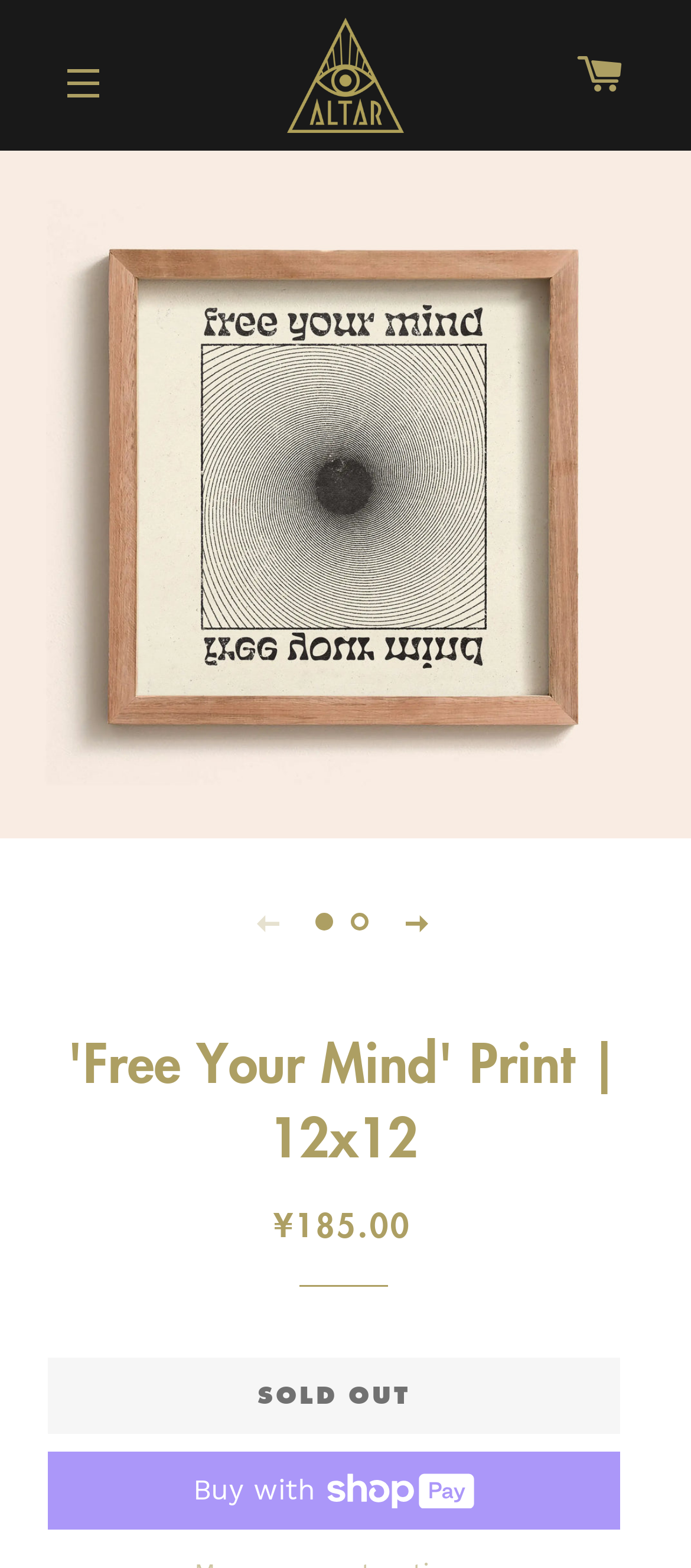Please use the details from the image to answer the following question comprehensively:
Is the 'Buy now with ShopPay' button enabled?

The 'Buy now with ShopPay' button is disabled, as indicated by the 'disabled: True' property in the button element.